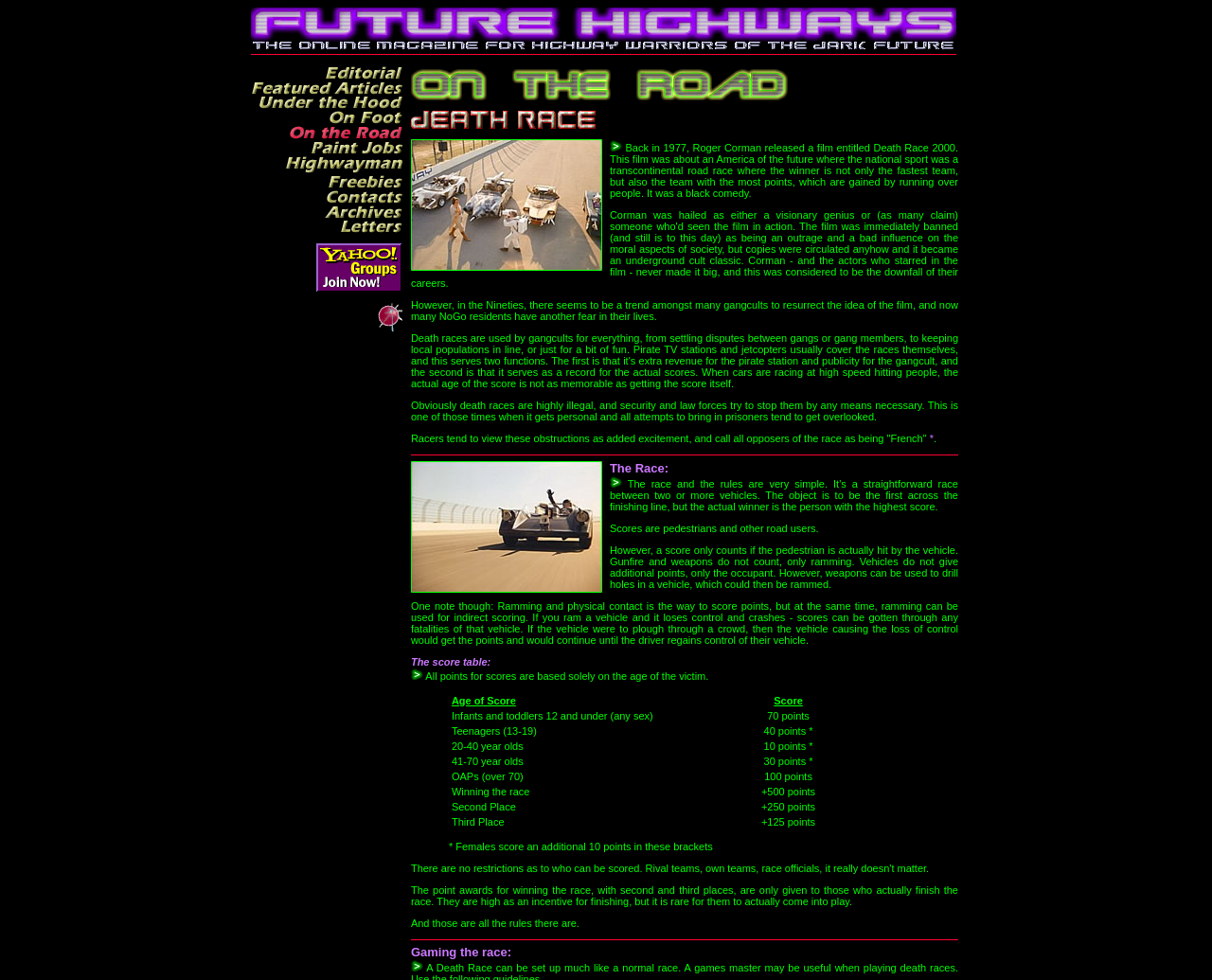Identify the bounding box coordinates for the region to click in order to carry out this instruction: "Read the 'The Race:' text". Provide the coordinates using four float numbers between 0 and 1, formatted as [left, top, right, bottom].

[0.503, 0.47, 0.552, 0.485]